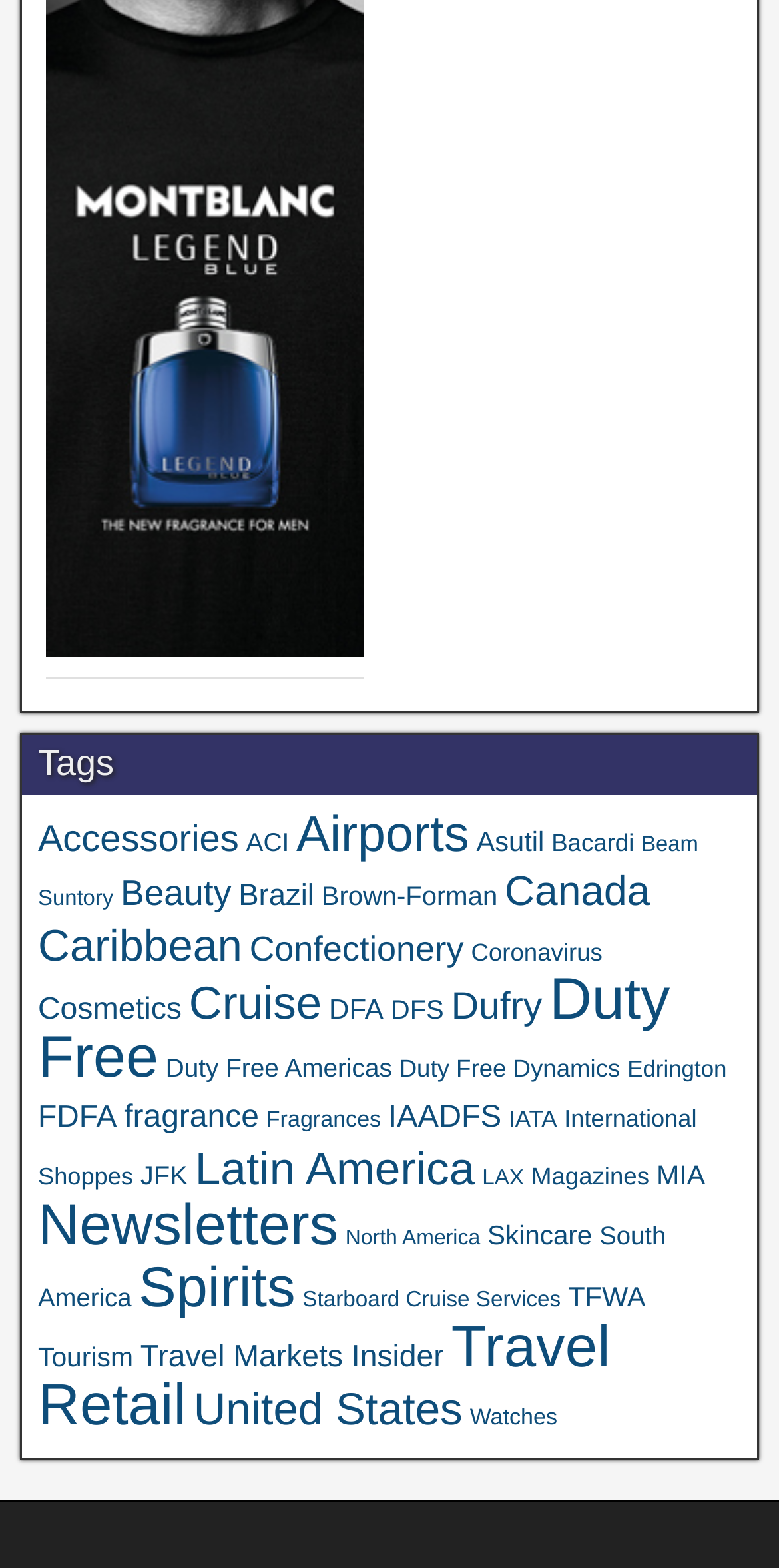Locate the bounding box coordinates of the item that should be clicked to fulfill the instruction: "View Airports".

[0.38, 0.514, 0.602, 0.55]